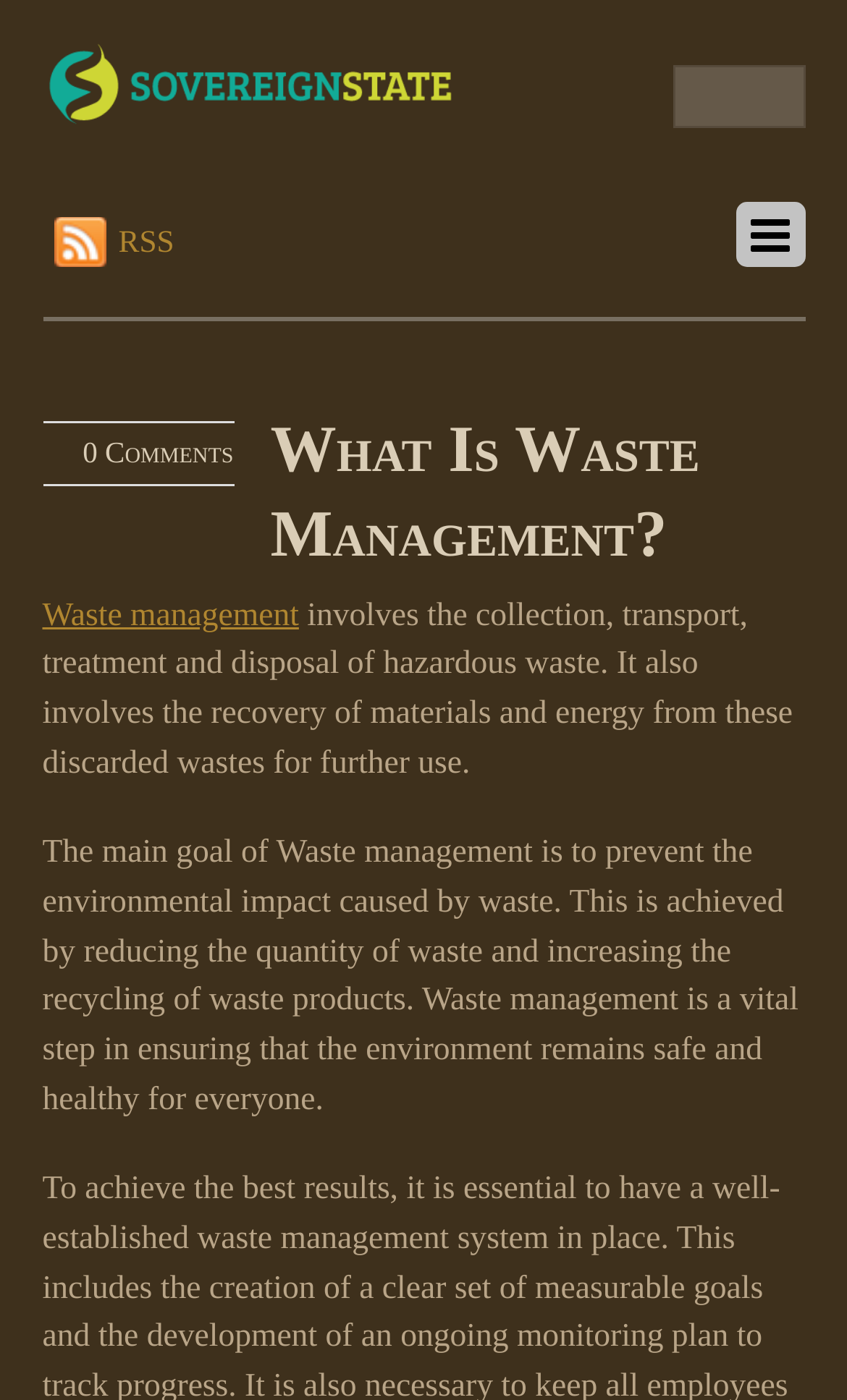Explain the webpage's layout and main content in detail.

The webpage is about waste management, with a title "What Is Waste Management?" at the top. Below the title, there is a link to "Sovereign-State" accompanied by an image with the same name, positioned at the top-left corner of the page. 

To the right of the image, there is a link to "RSS". A search box is located at the top-right corner of the page. 

Further down, there is a heading "What Is Waste Management?" with a link to the same title below it. Next to the heading, there is a link to "0 Comments". 

Below the heading, there is a paragraph of text that explains what waste management involves, including the collection, transport, treatment, and disposal of hazardous waste, as well as the recovery of materials and energy from discarded wastes. 

Following this paragraph, there is another paragraph that describes the main goal of waste management, which is to prevent environmental impact by reducing waste quantity and increasing recycling. This goal is crucial for ensuring a safe and healthy environment.